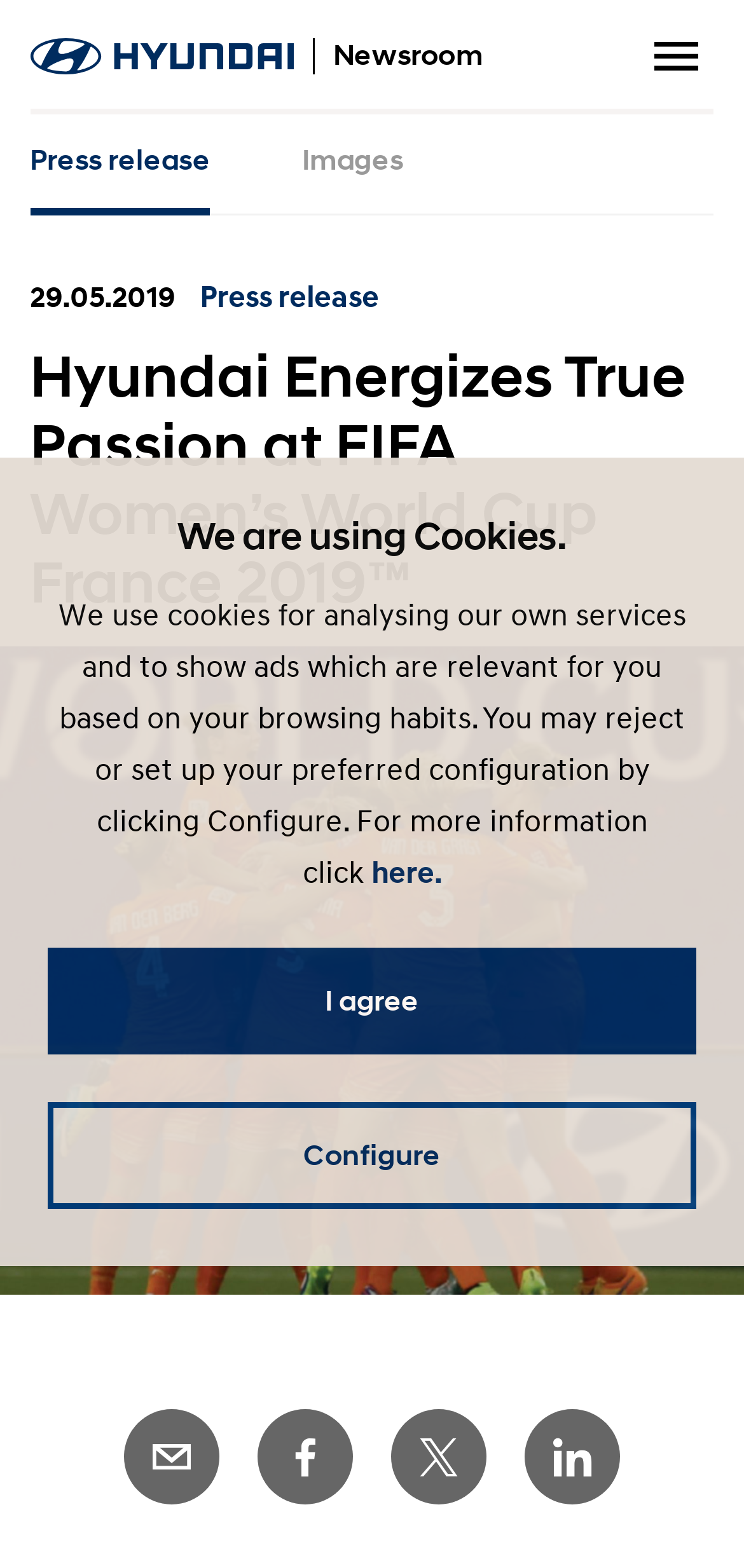Locate the bounding box coordinates of the element I should click to achieve the following instruction: "View press release".

[0.04, 0.073, 0.283, 0.137]